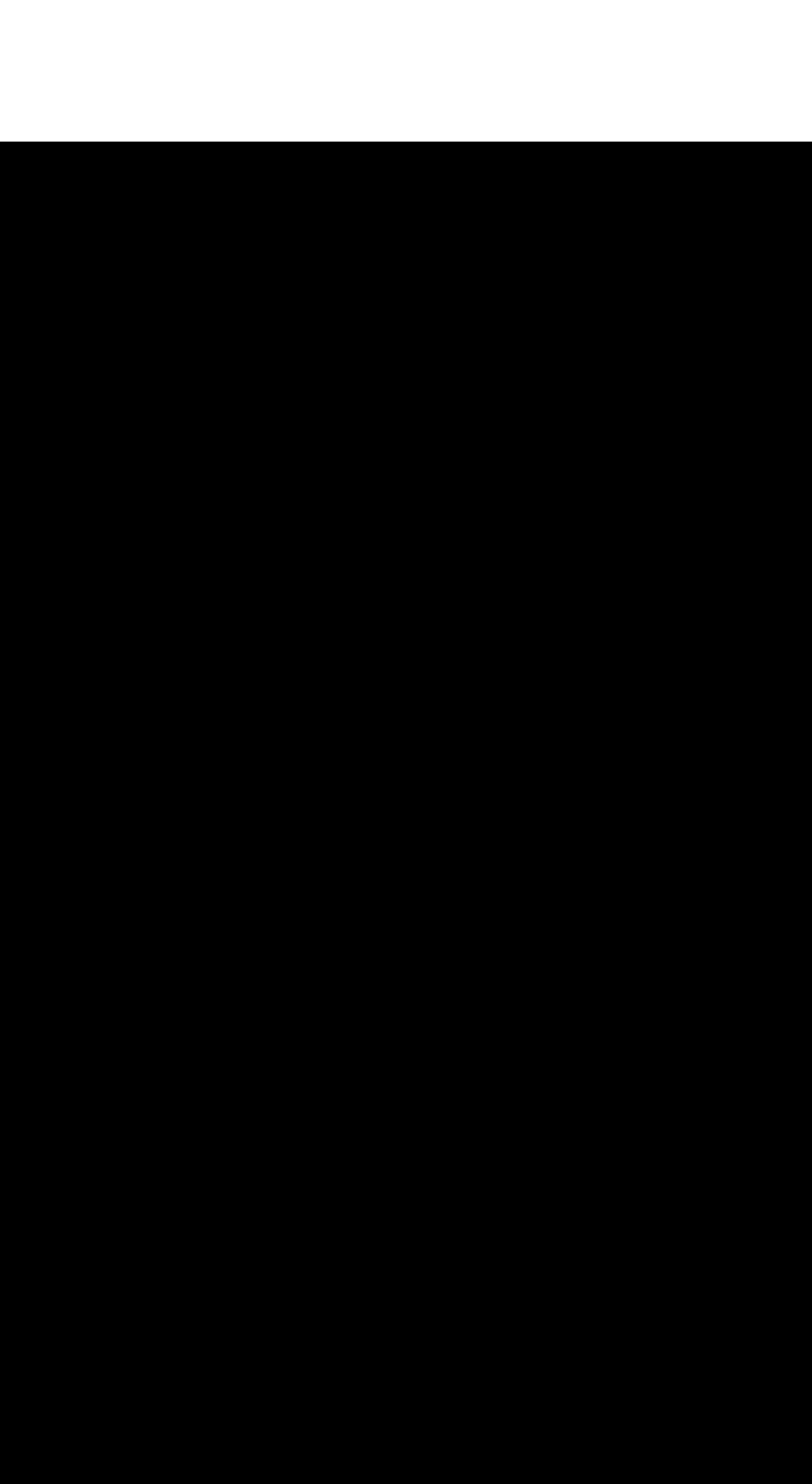Please identify the bounding box coordinates of the element's region that needs to be clicked to fulfill the following instruction: "View collections". The bounding box coordinates should consist of four float numbers between 0 and 1, i.e., [left, top, right, bottom].

[0.051, 0.208, 0.949, 0.255]